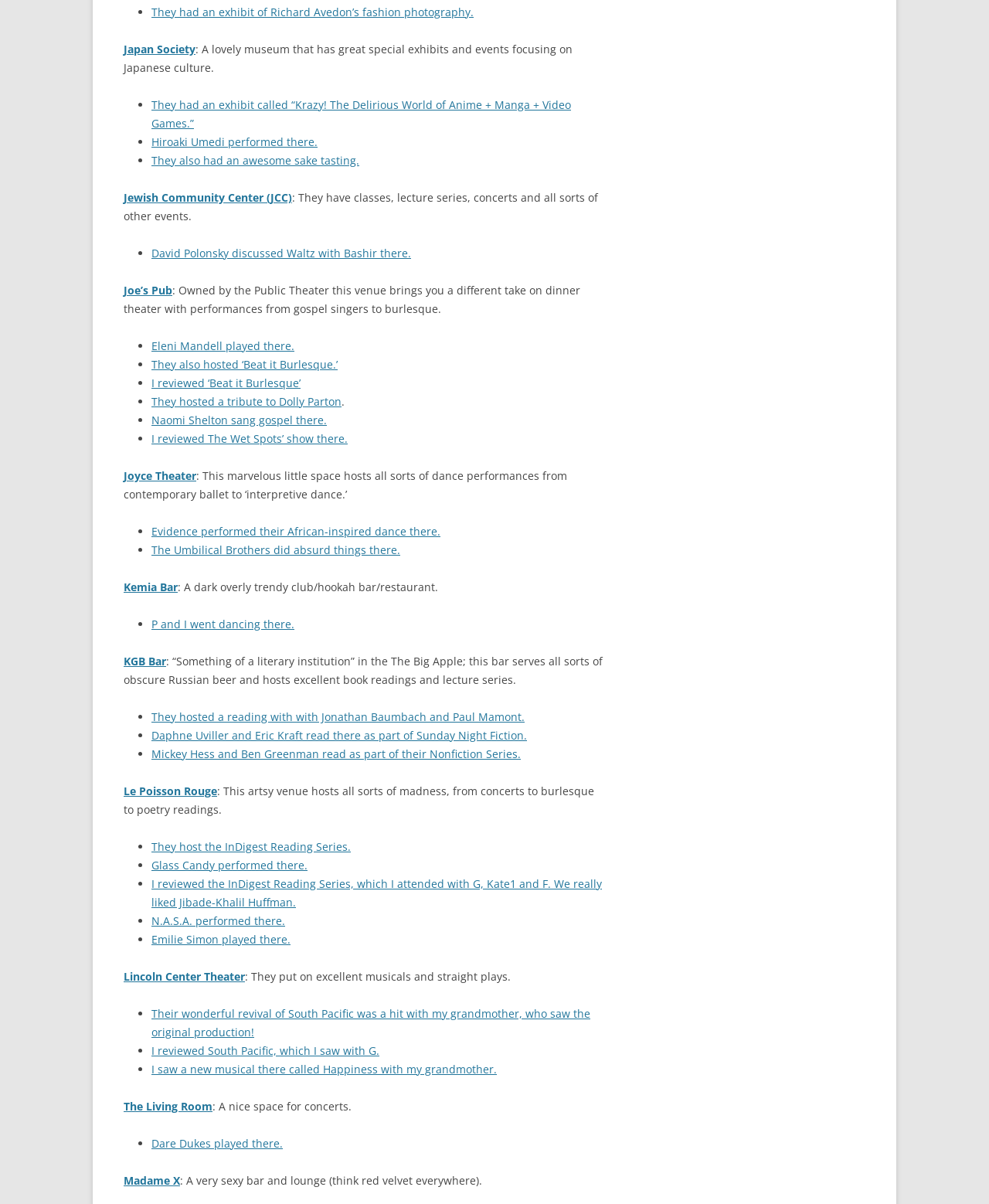Can you show the bounding box coordinates of the region to click on to complete the task described in the instruction: "Visit Japan Society"?

[0.125, 0.035, 0.198, 0.047]